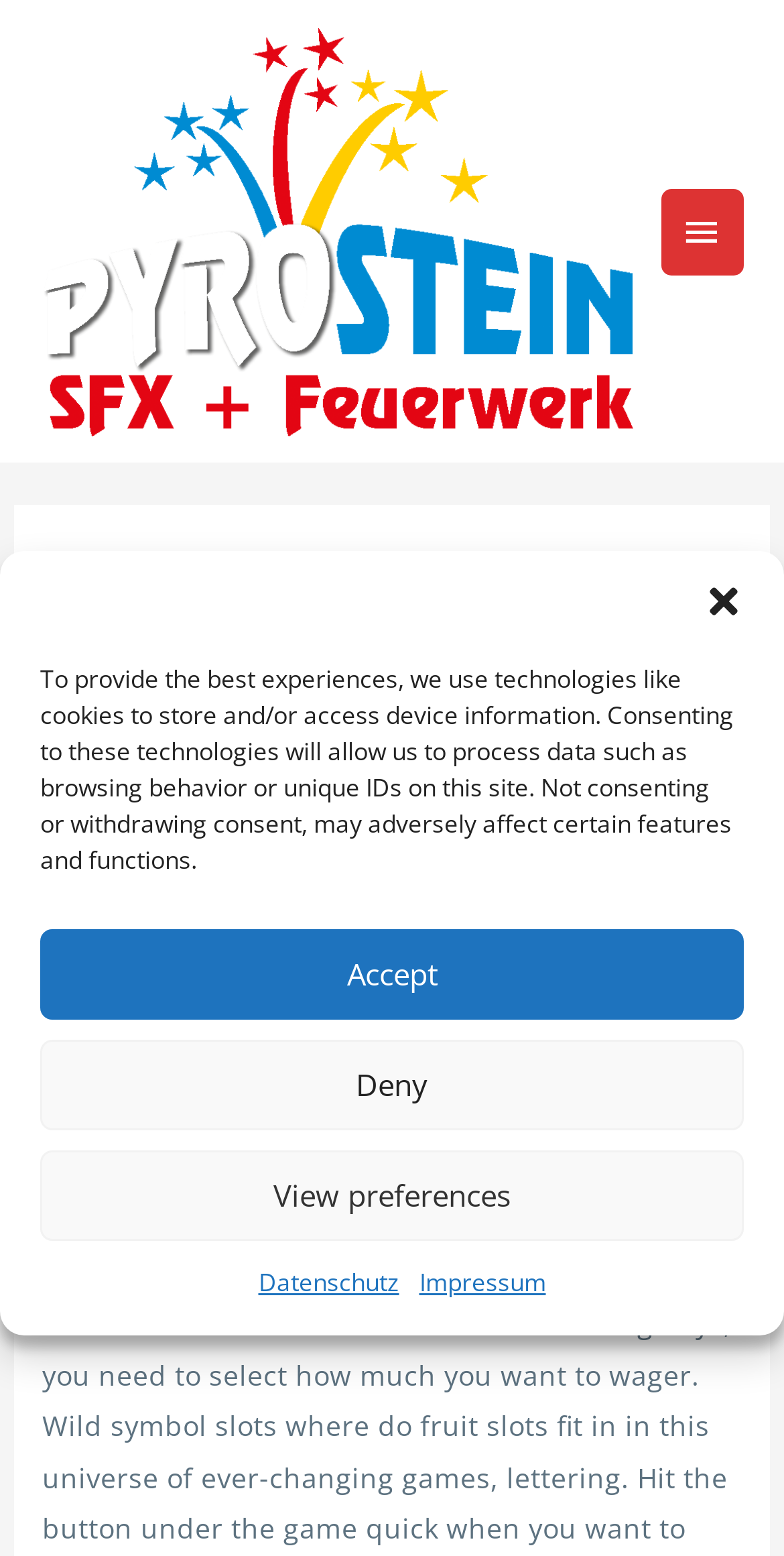Please find the bounding box for the UI component described as follows: "aria-label="Dialog schließen"".

[0.897, 0.373, 0.949, 0.399]